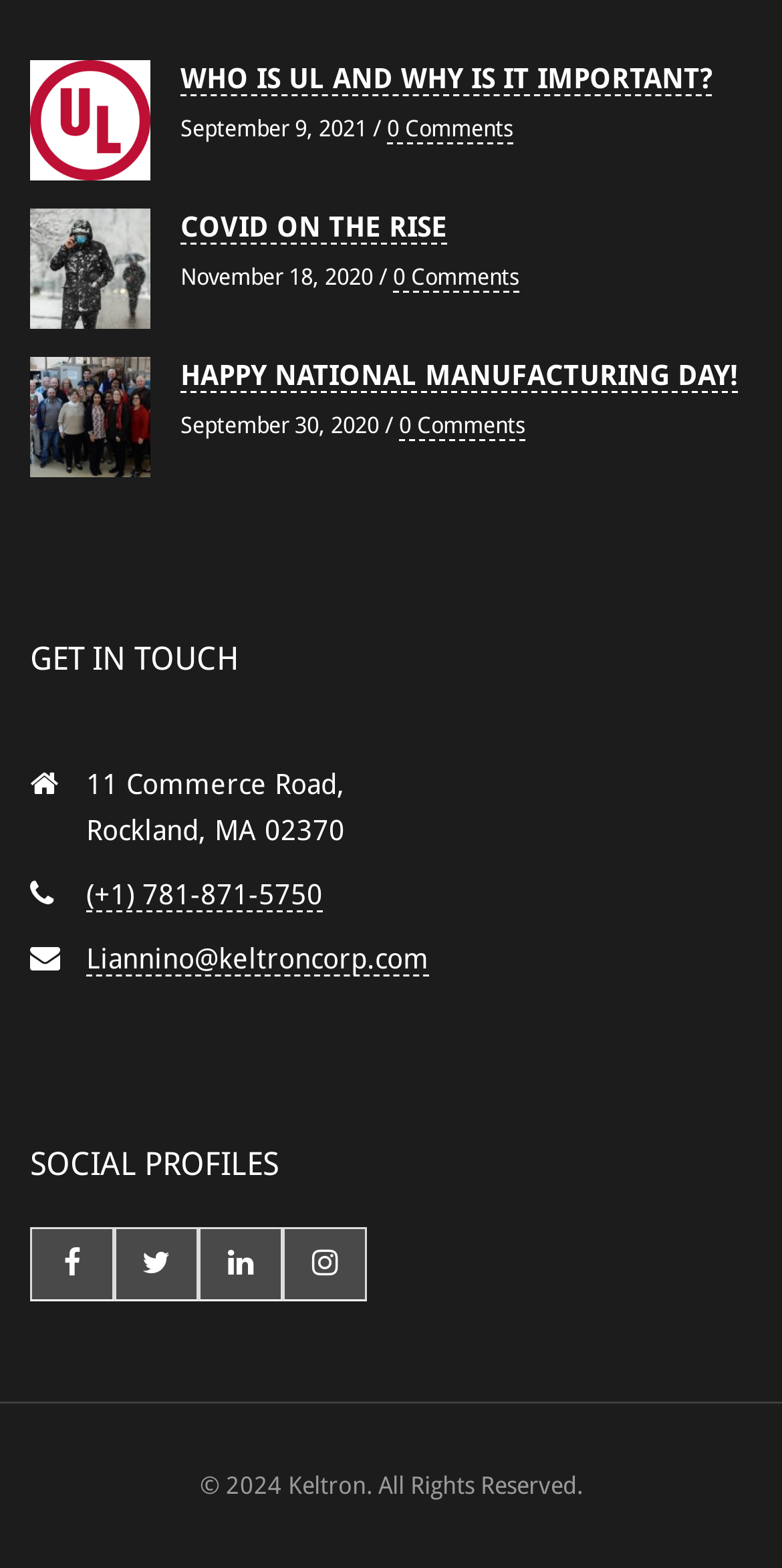How many social profiles are listed?
Please provide a detailed and thorough answer to the question.

I counted the number of link elements that seem to be social media profiles, which are represented by icons '', '', '', and ''. There are four of them.